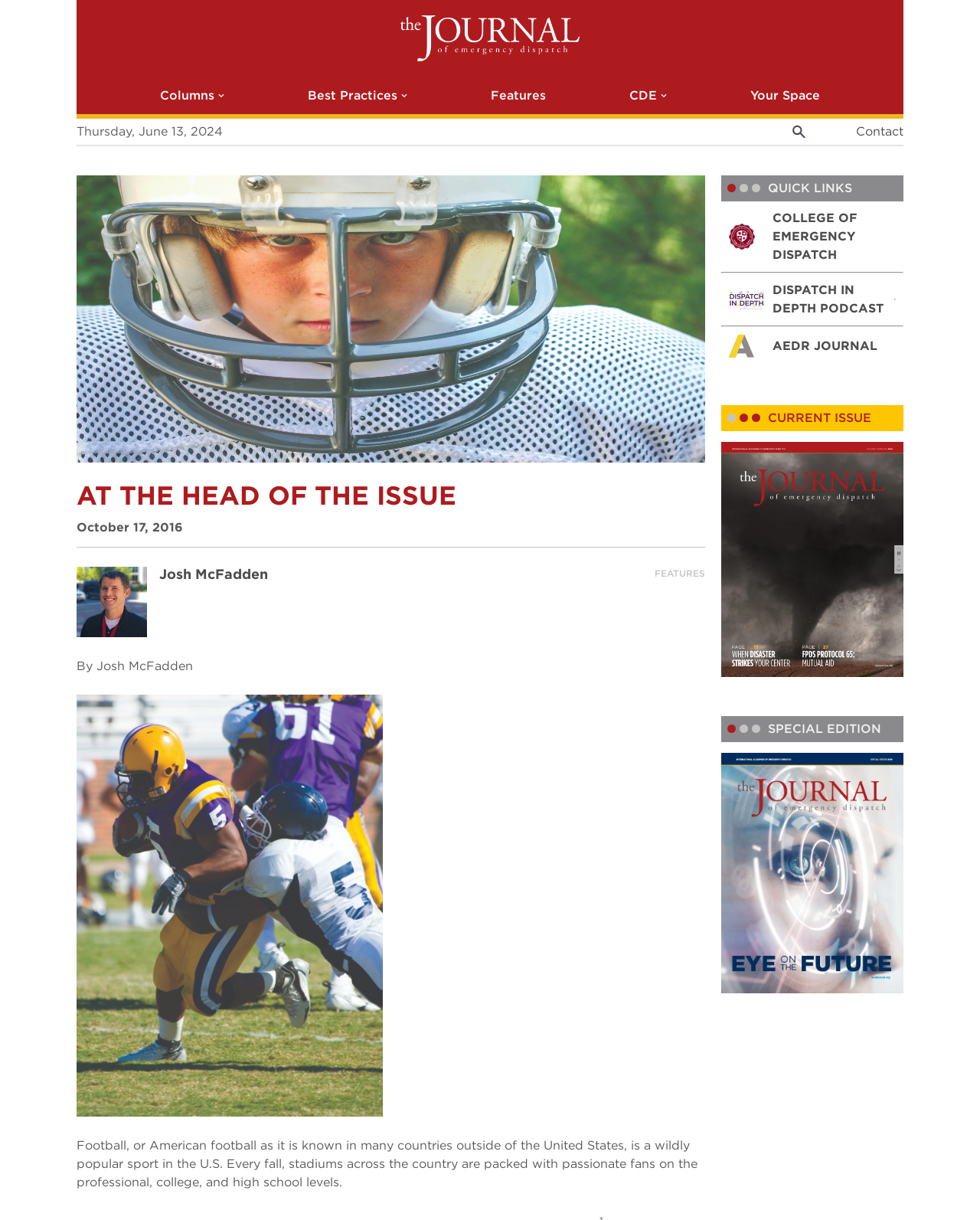What is the name of the author of the article?
Can you offer a detailed and complete answer to this question?

The name of the author of the article can be found in the section 'AT THE HEAD OF THE ISSUE', where the text 'By Josh McFadden' is displayed. This text is associated with the article, indicating that Josh McFadden is the author.